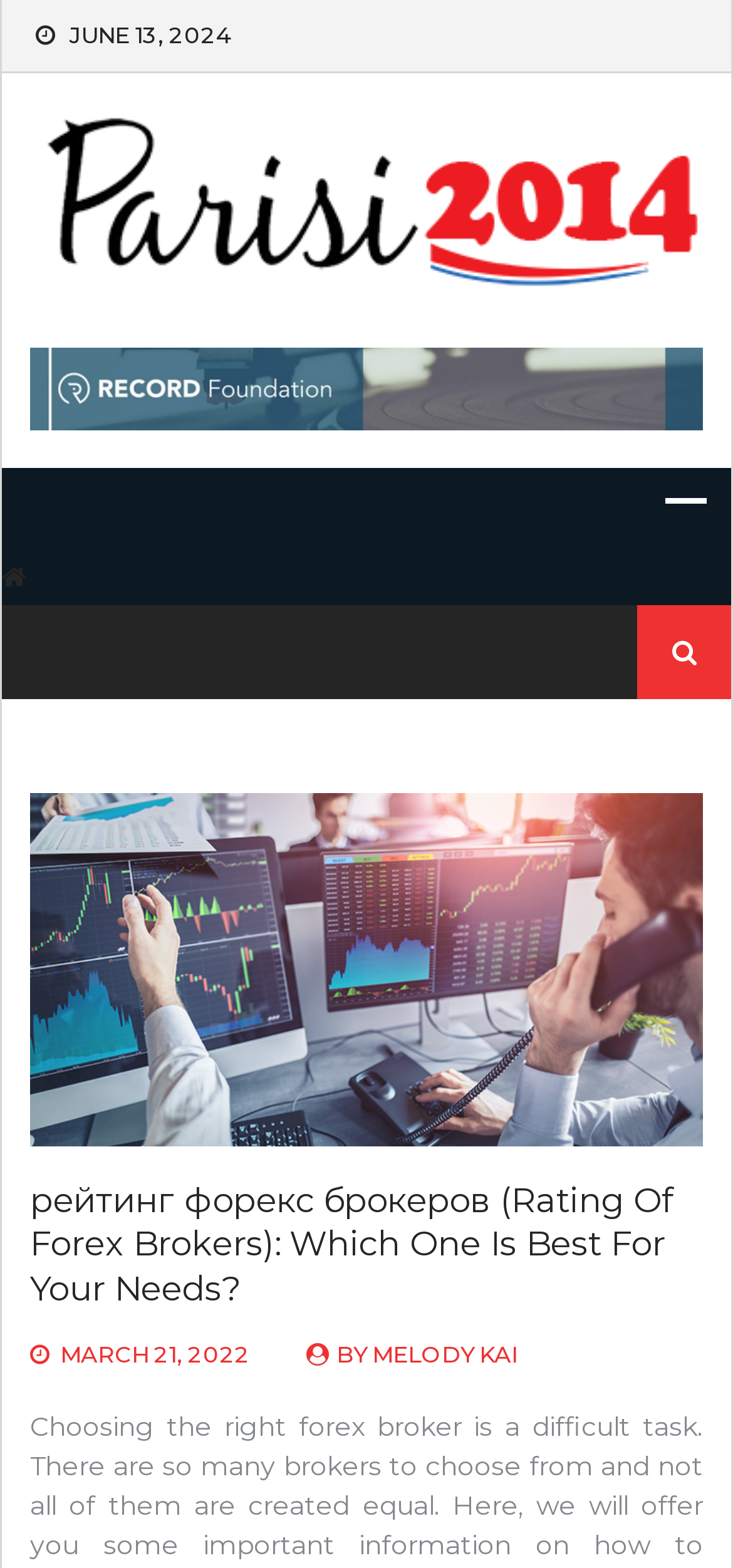Refer to the image and provide an in-depth answer to the question:
What is the purpose of the search box?

The search box is located at the top right corner of the webpage, and it has a label 'Search for:' and a button 'Search', indicating that it is used to search for content on the website.